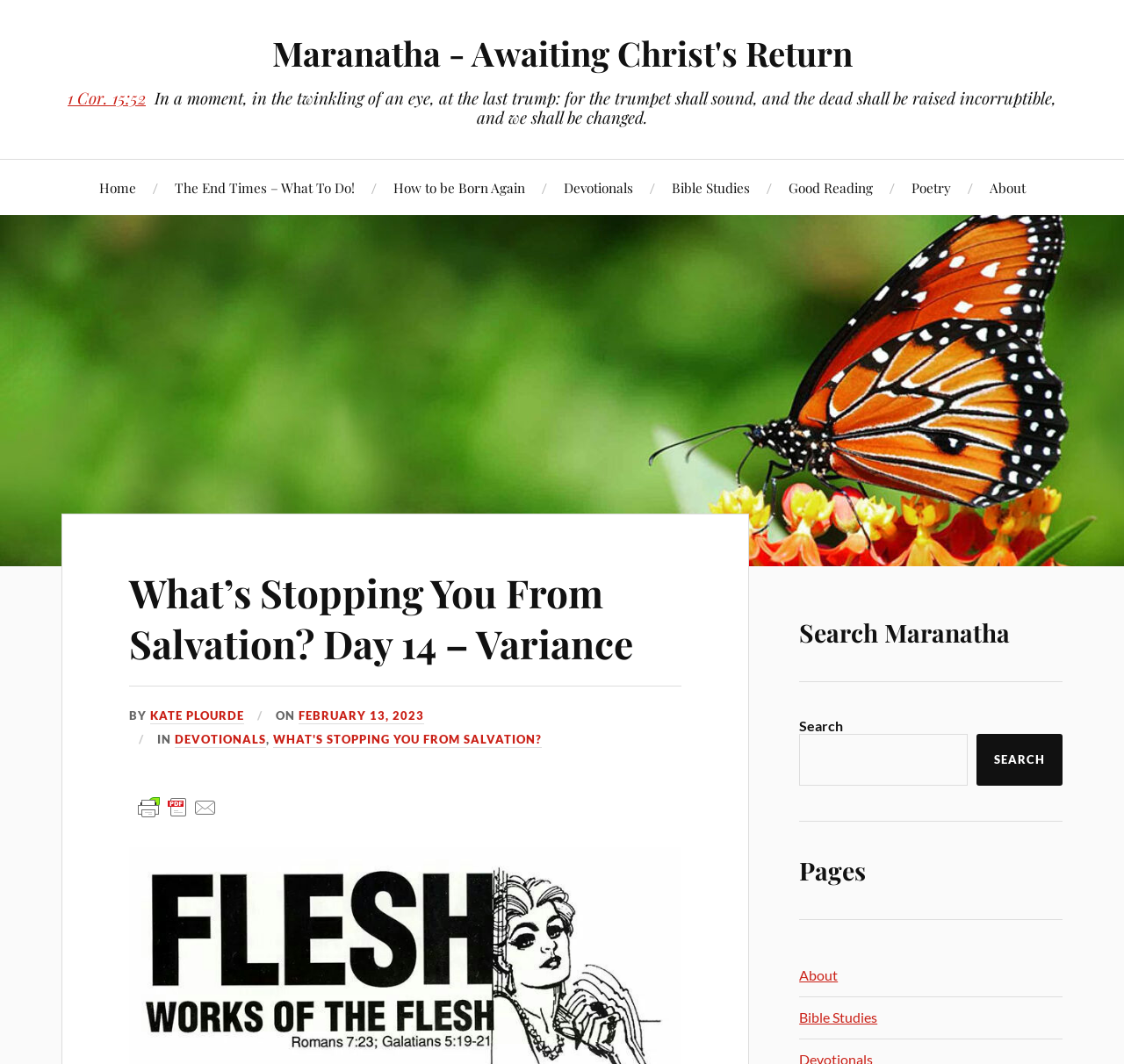Describe every aspect of the webpage comprehensively.

This webpage appears to be a blog or devotional website focused on Christianity. At the top, there is a prominent link to "Maranatha - Awaiting Christ's Return" and a heading that quotes 1 Corinthians 15:52. Below this, there is a row of links to various sections of the website, including "Home", "The End Times – What To Do!", "How to be Born Again", "Devotionals", "Bible Studies", "Good Reading", "Poetry", and "About".

The main content of the page is a devotional titled "What’s Stopping You From Salvation? Day 14 – Variance" by Kate Plourde, dated February 13, 2023. The devotional has a heading and a link to print or share it. Below the devotional, there is a search bar labeled "Search Maranatha" where users can search the website. To the right of the search bar, there is a section titled "Pages" with links to "About" and "Bible Studies".

There is also a large image or graphic that spans the entire width of the page, situated below the top row of links and above the devotional content.